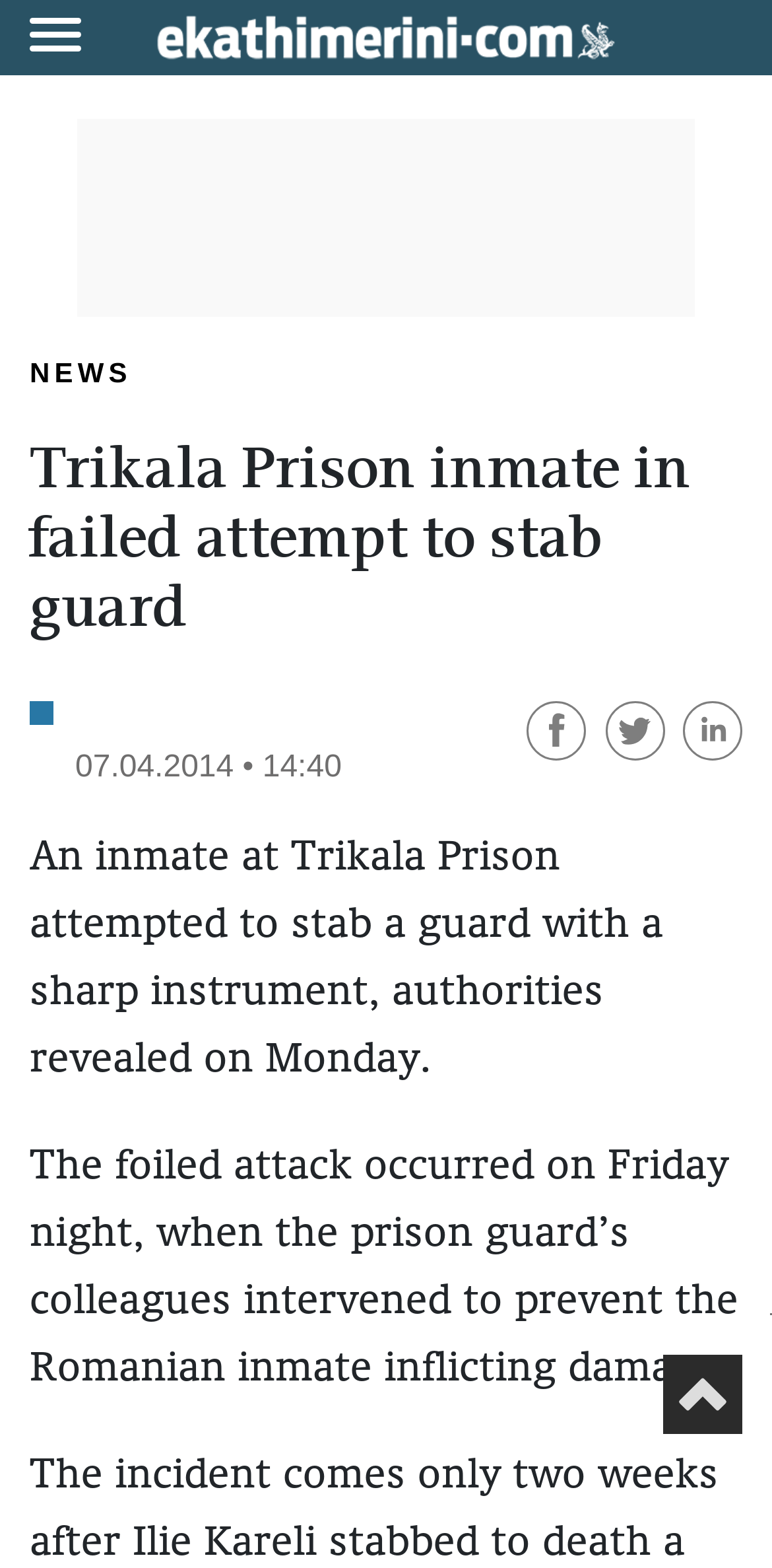Please determine and provide the text content of the webpage's heading.

Trikala Prison inmate in failed attempt to stab guard